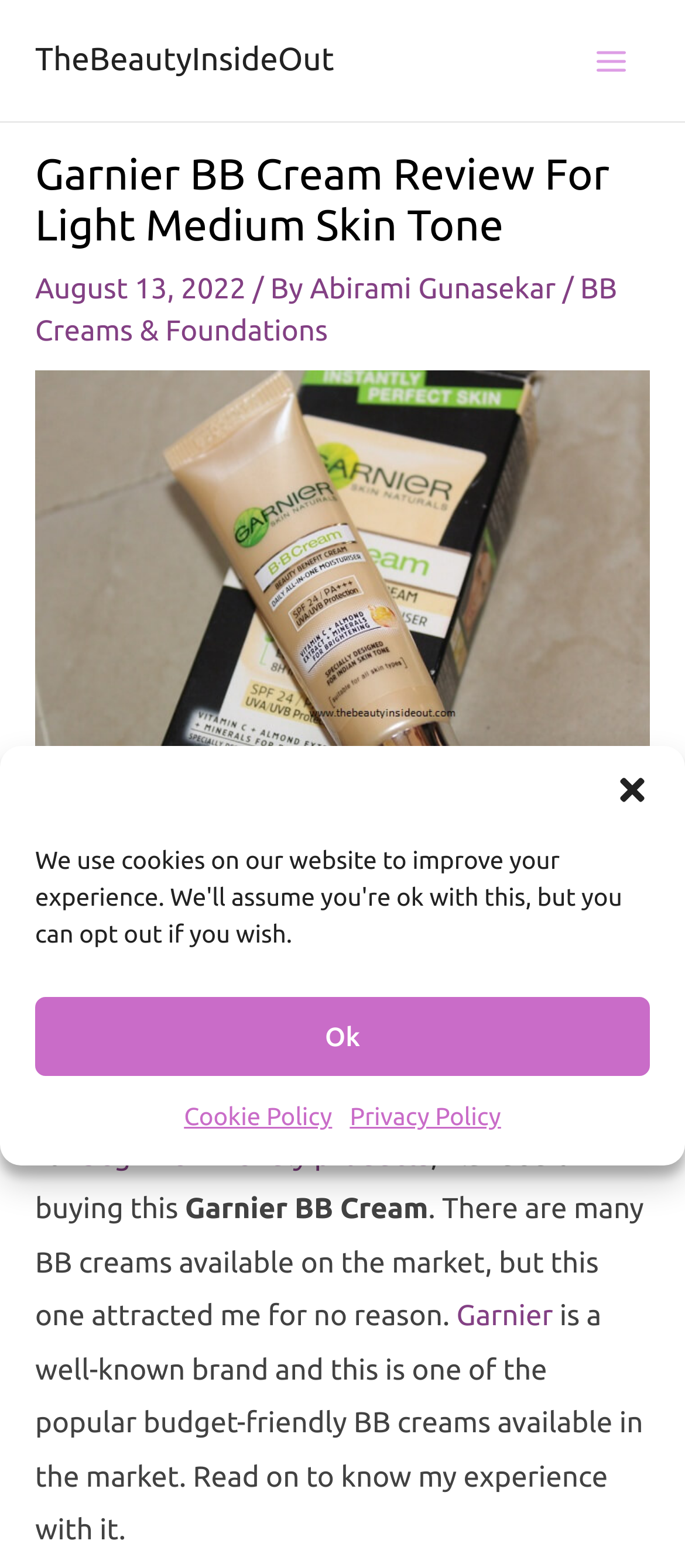What is the author of this review?
Look at the image and respond to the question as thoroughly as possible.

I found the author's name by looking at the header section of the webpage, where it says 'August 13, 2022 / By Abirami Gunasekar'.